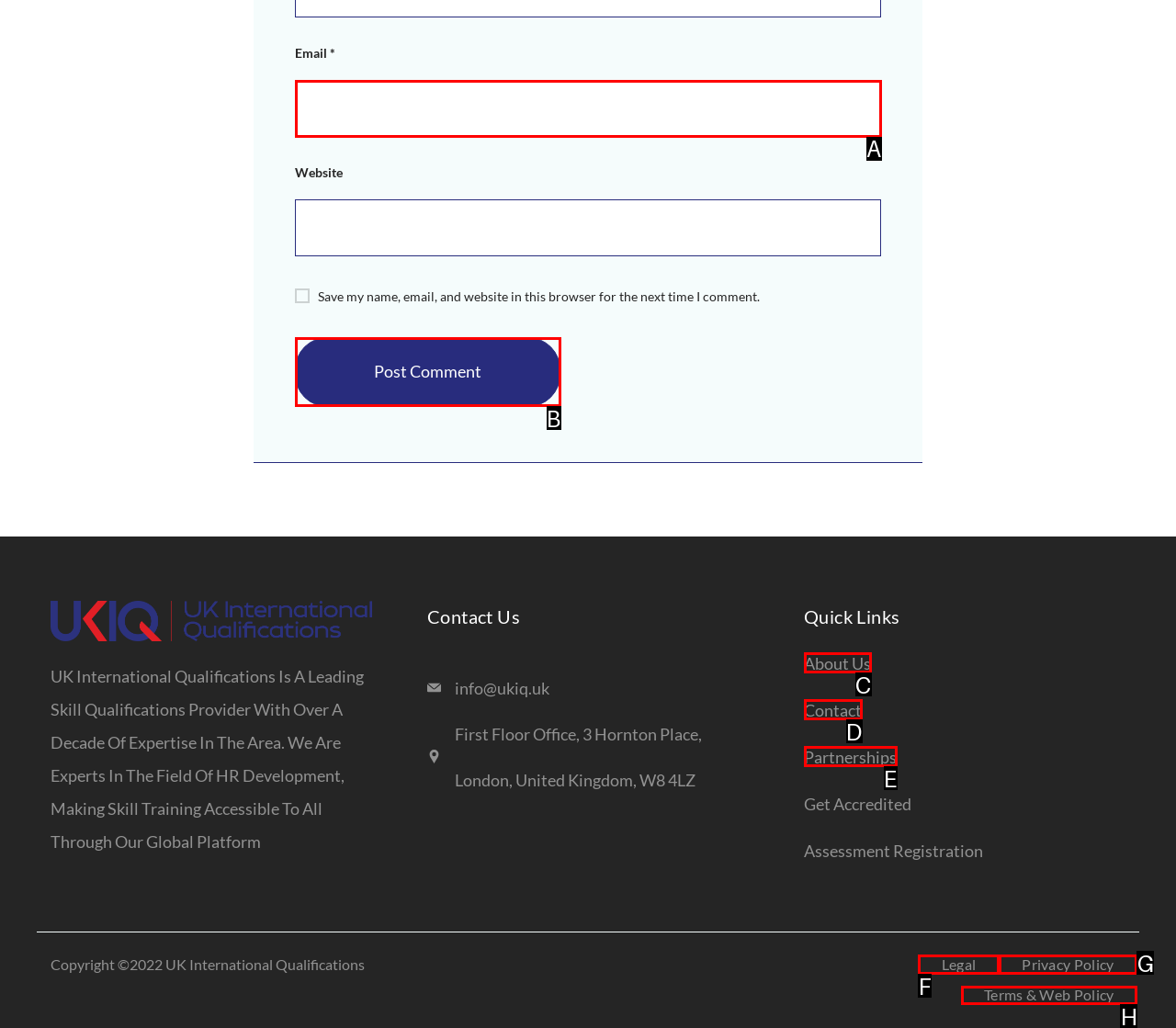Tell me which option I should click to complete the following task: Go to About Us
Answer with the option's letter from the given choices directly.

C